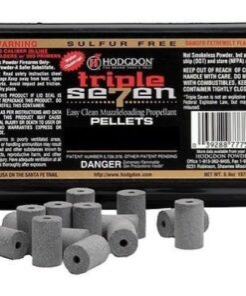Give a comprehensive caption for the image.

The image showcases Hodgdon's Triple Seven Pellets, a convenient and easy-to-use black powder substitute designed for muzzleloading firearms. The packaging prominently displays crucial warnings, such as "SULFUR FREE" and safety information, suggesting its suitability as a user-friendly alternative for shooters. The pellets themselves are visibly arranged around the packaging, indicating a clean and modern formulation aimed at reducing fouling in firearms. This product is ideal for those seeking reliable performance in various cartridges, specifically tailored for 50 caliber applications. Hodgdon's commitment to quality is evident in the design, emphasizing safety and effectiveness for both casual and competitive shooters.